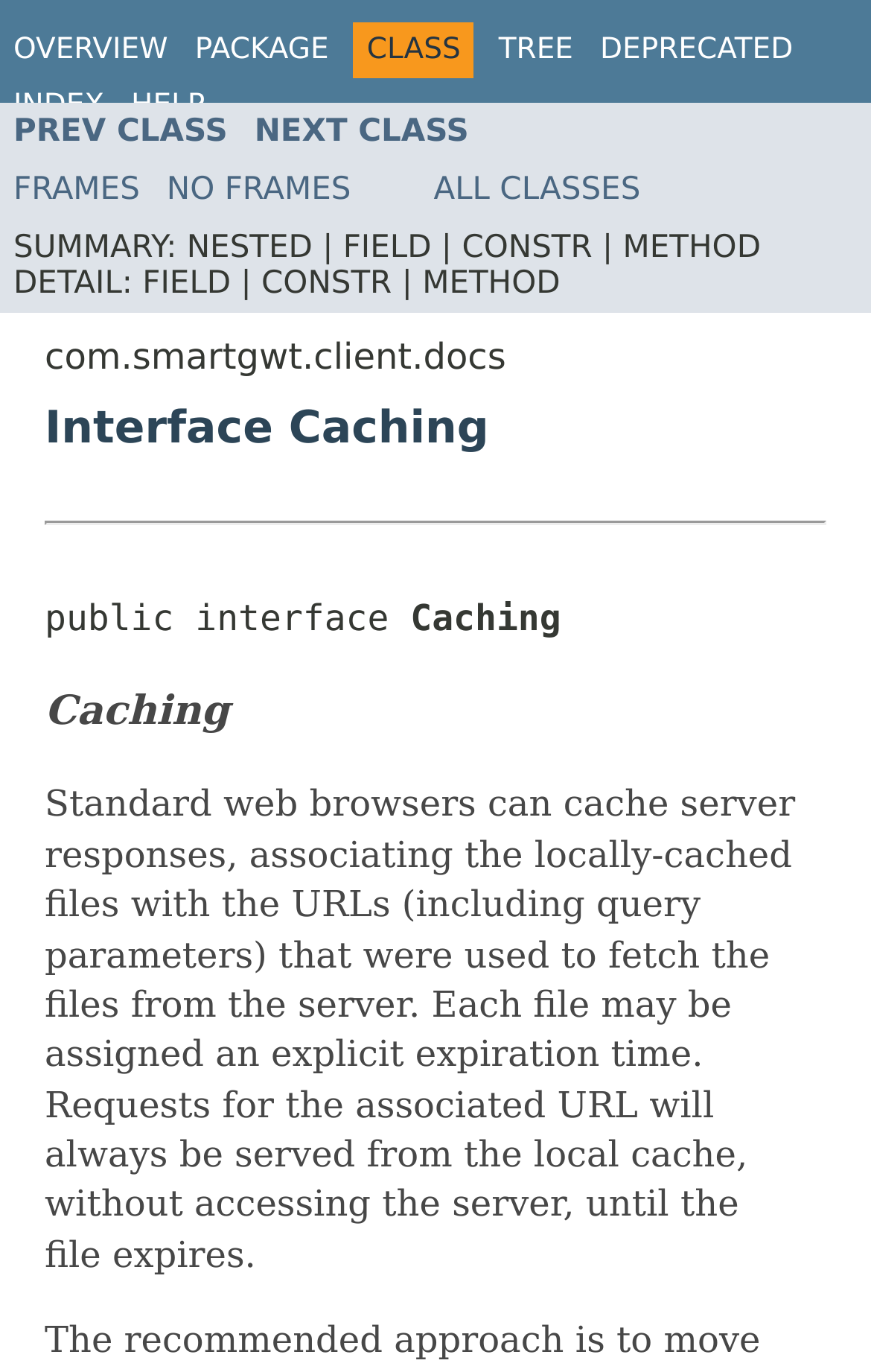What is the purpose of caching?
Provide an in-depth and detailed answer to the question.

According to the text, caching is used to associate locally-cached files with the URLs (including query parameters) that were used to fetch the files from the server, so that requests for the associated URL will always be served from the local cache, without accessing the server, until the file expires.